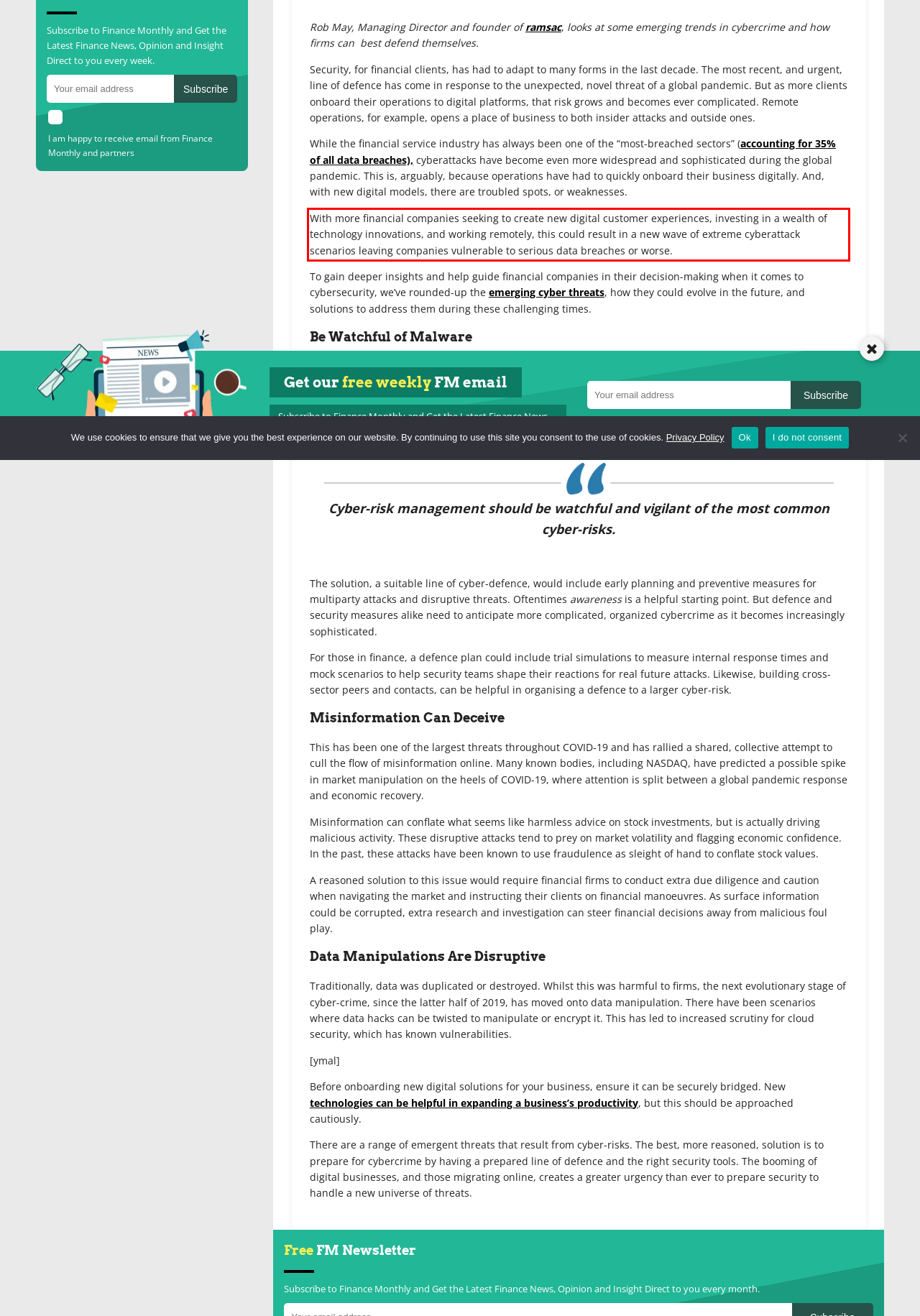Identify and transcribe the text content enclosed by the red bounding box in the given screenshot.

With more financial companies seeking to create new digital customer experiences, investing in a wealth of technology innovations, and working remotely, this could result in a new wave of extreme cyberattack scenarios leaving companies vulnerable to serious data breaches or worse.